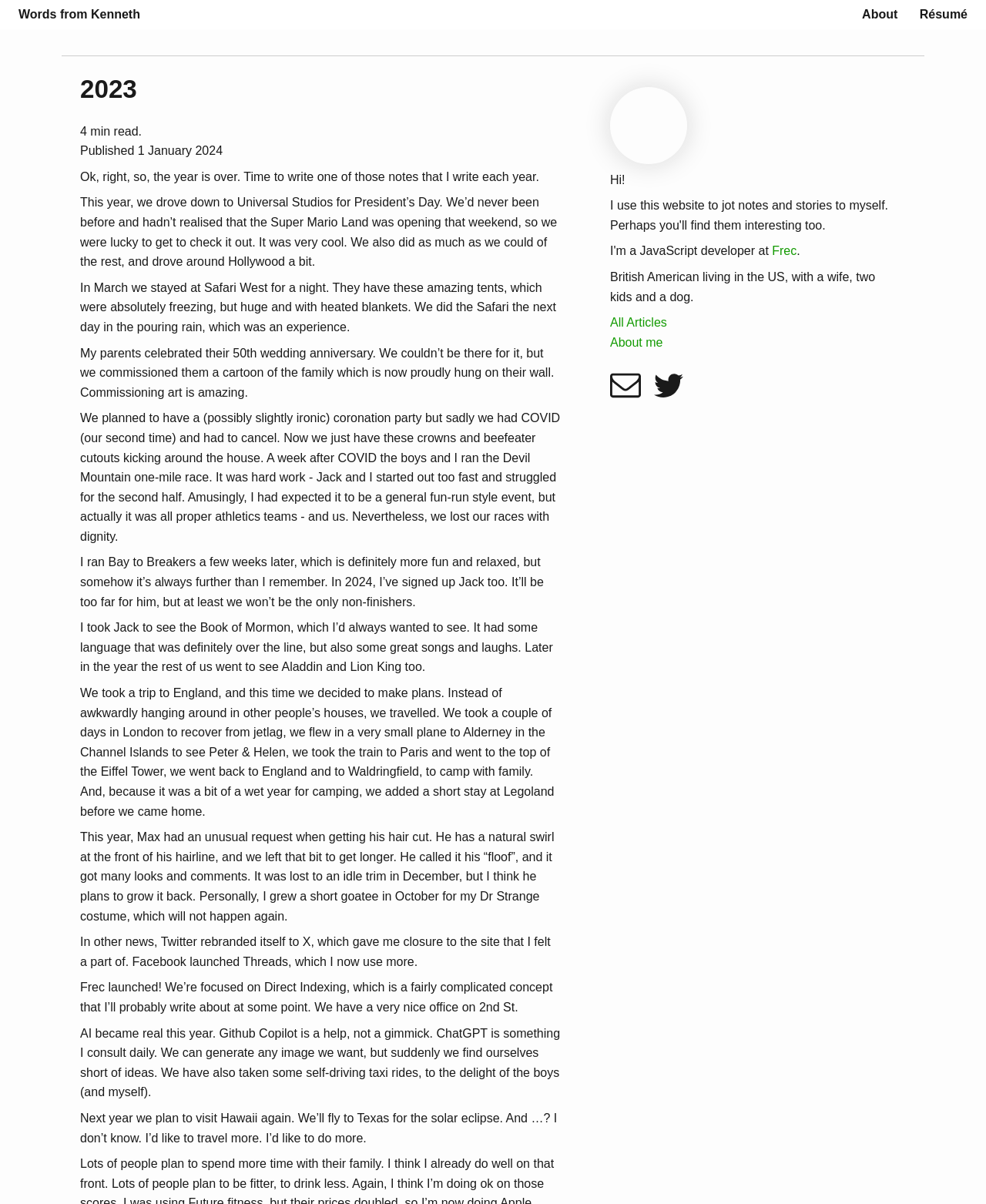Please determine the bounding box coordinates for the UI element described as: "Words from Kenneth".

[0.019, 0.006, 0.142, 0.017]